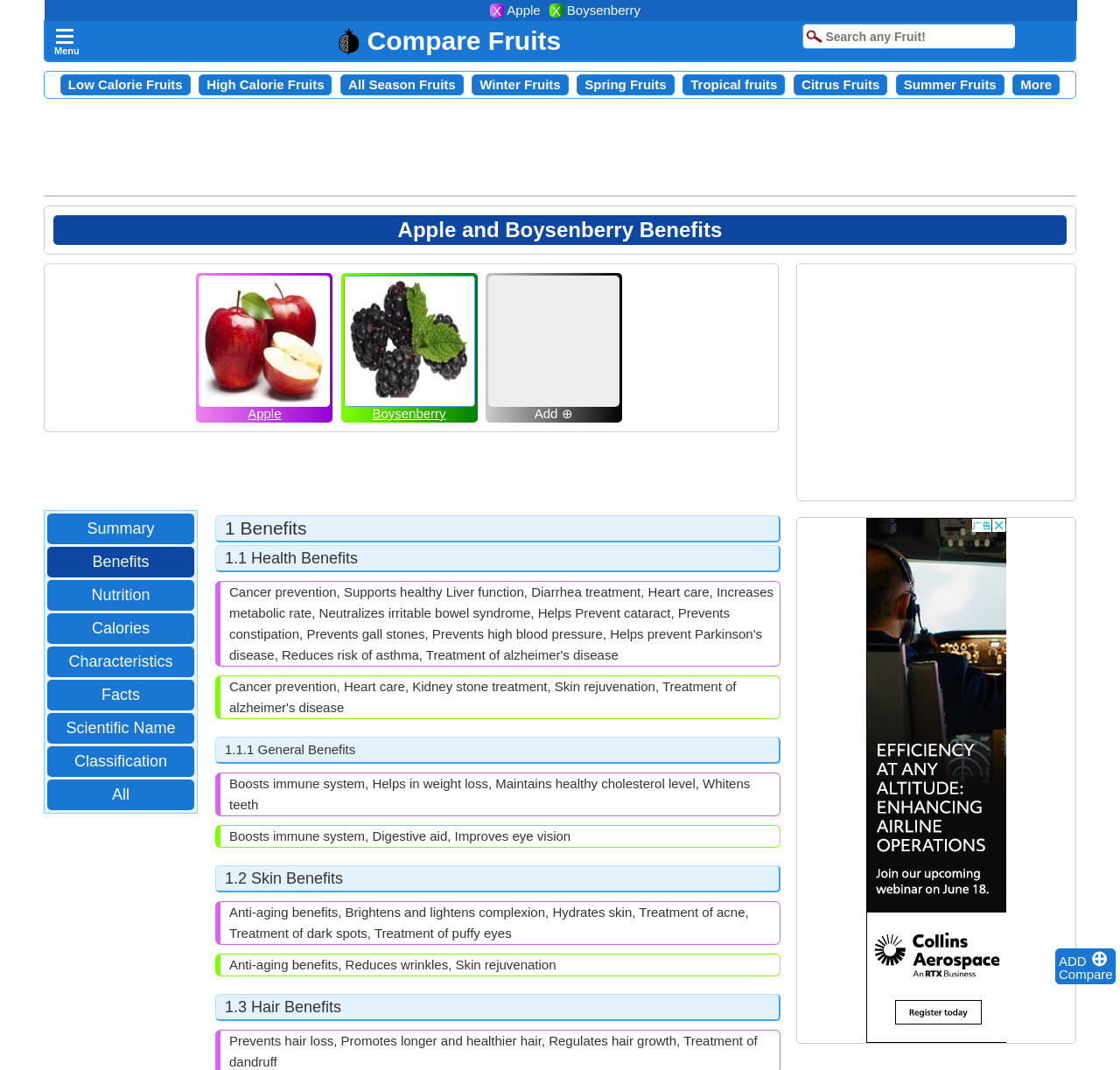Identify the bounding box of the UI component described as: "All Season Fruits".

[0.311, 0.072, 0.407, 0.086]